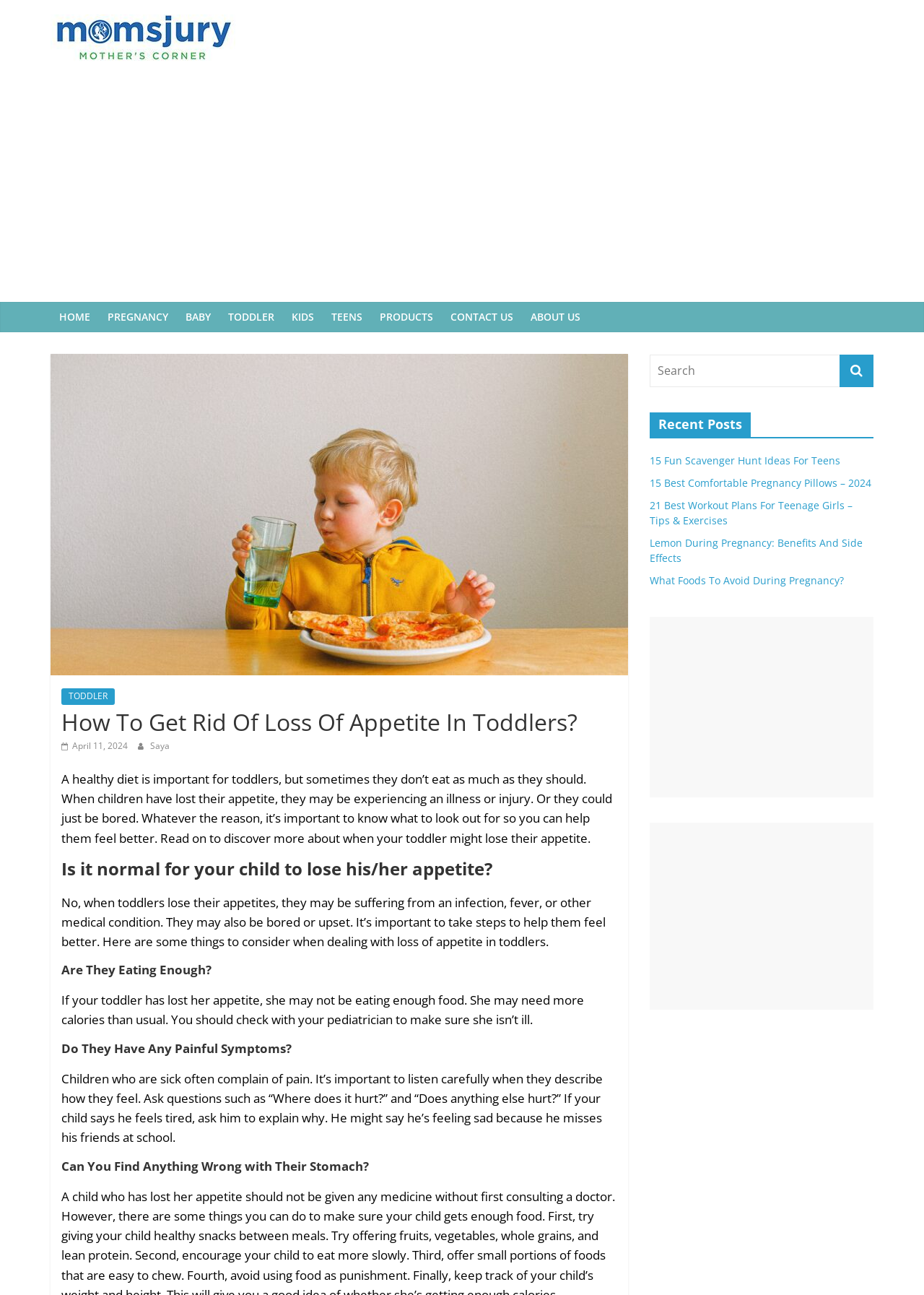Extract the top-level heading from the webpage and provide its text.

How To Get Rid Of Loss Of Appetite In Toddlers?